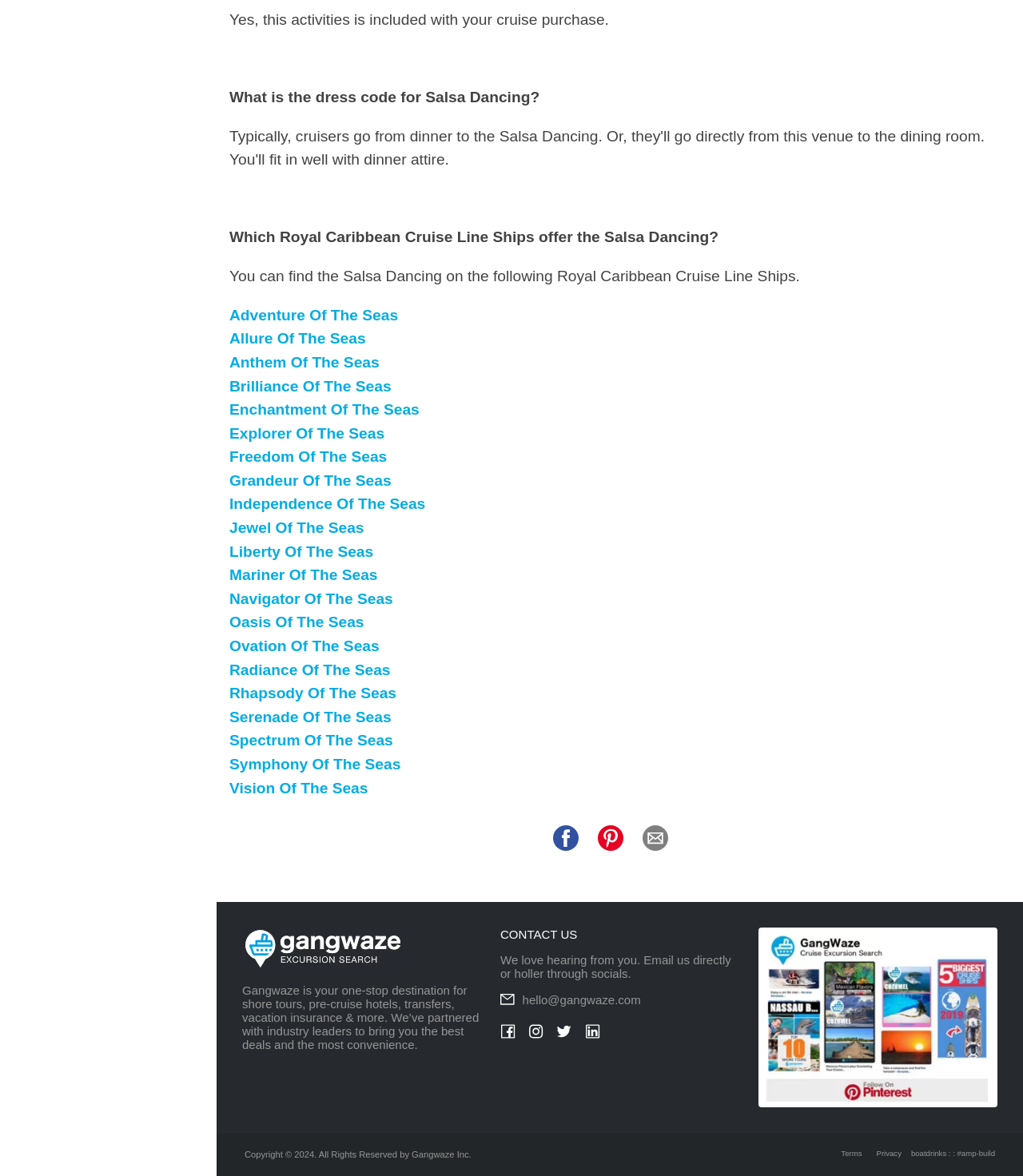Please answer the following query using a single word or phrase: 
How can I contact Gangwaze?

Email or social media